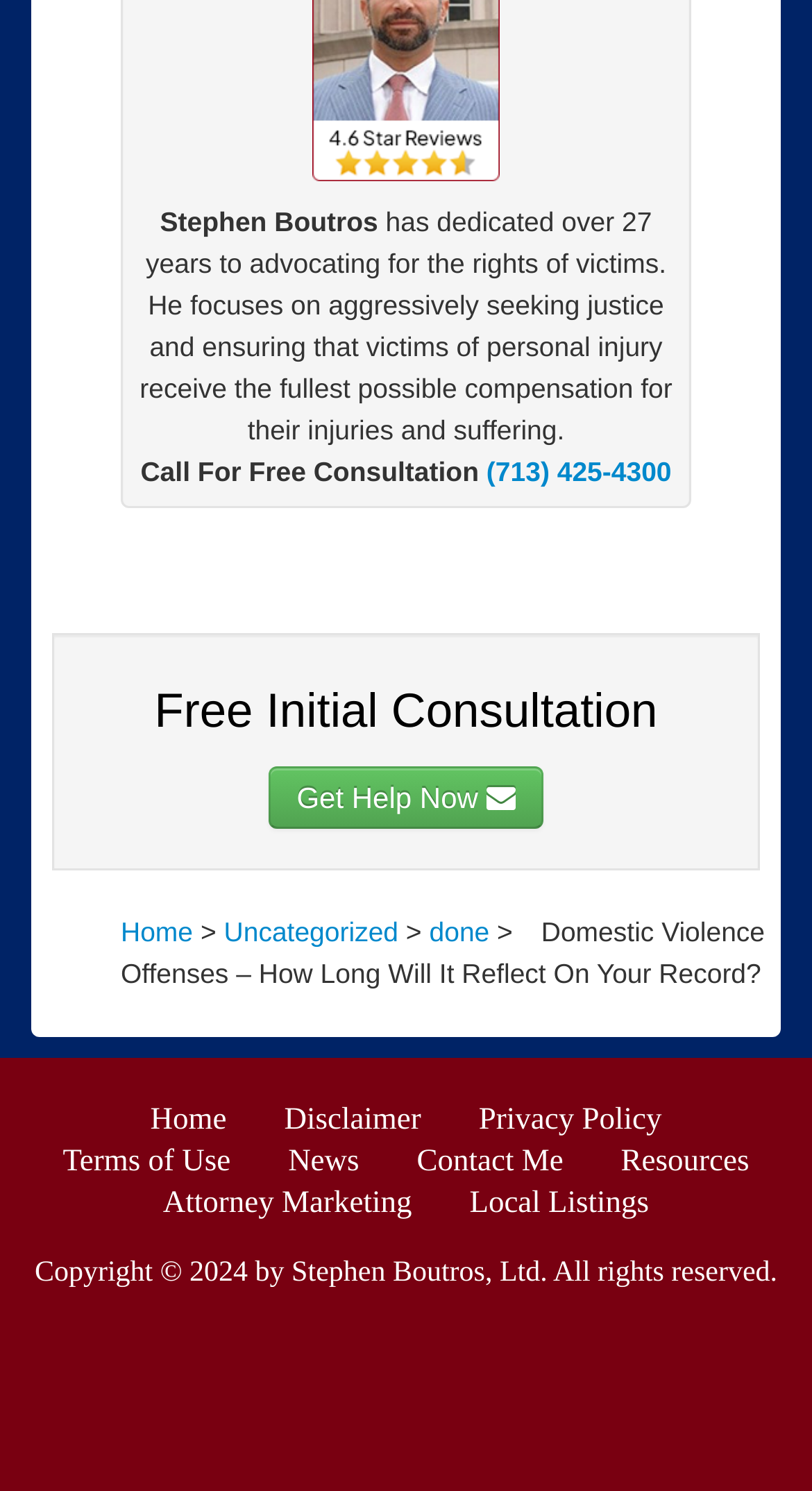Point out the bounding box coordinates of the section to click in order to follow this instruction: "Contact the attorney".

[0.482, 0.768, 0.725, 0.79]